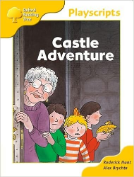Describe in detail everything you see in the image.

The image showcases the cover of a playscript titled "Castle Adventure," designed for educational use, particularly suitable for young readers. The vibrant cover features an illustration of four characters, including a grandmother figure and three children, exhibiting expressions of curiosity and excitement as they explore a castle setting. The title "Castle Adventure" is prominently displayed at the top in playful lettering, accompanied by the label "Playscripts," indicating its intended use in educational or theatrical contexts. This book is part of the "Oxford Reading Tree: Stage 5," which aims to engage children with diverse storytelling materials, enhancing their reading skills through imaginative narratives and characters. The colorful design and relatable characters are crafted to attract and inspire young readers, encouraging them to delve into the world of drama and storytelling.